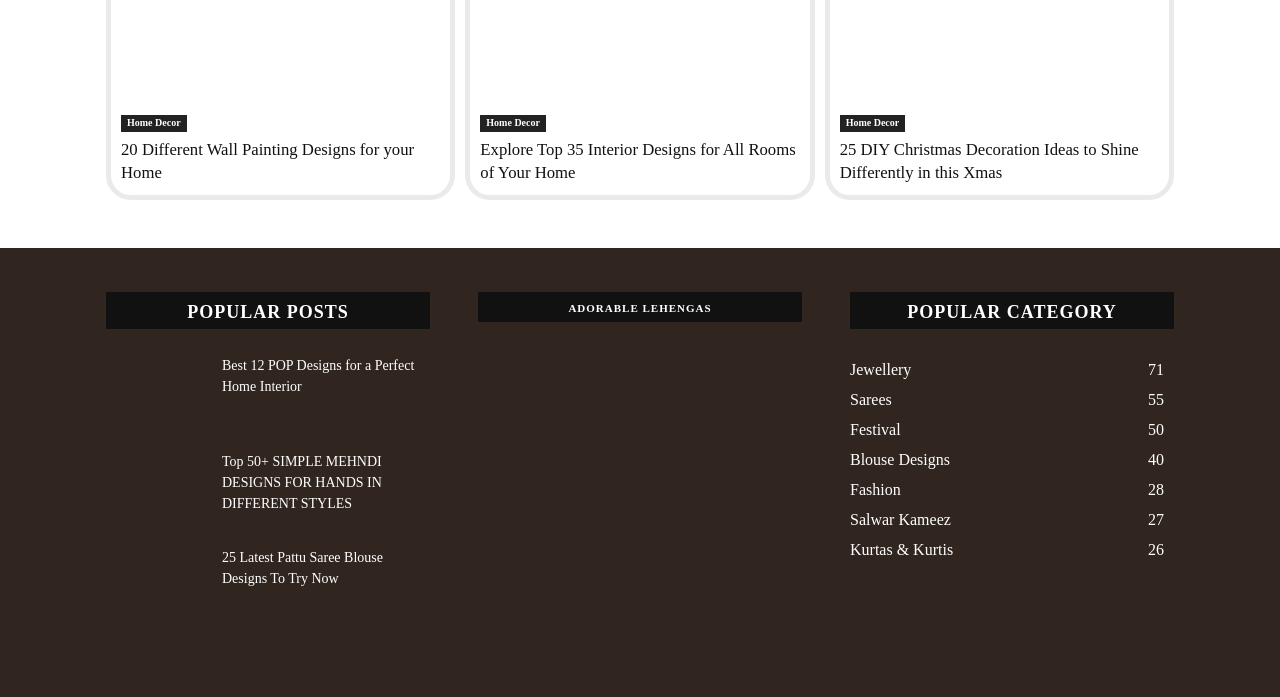Answer the following inquiry with a single word or phrase:
How many popular posts are listed on the webpage?

6